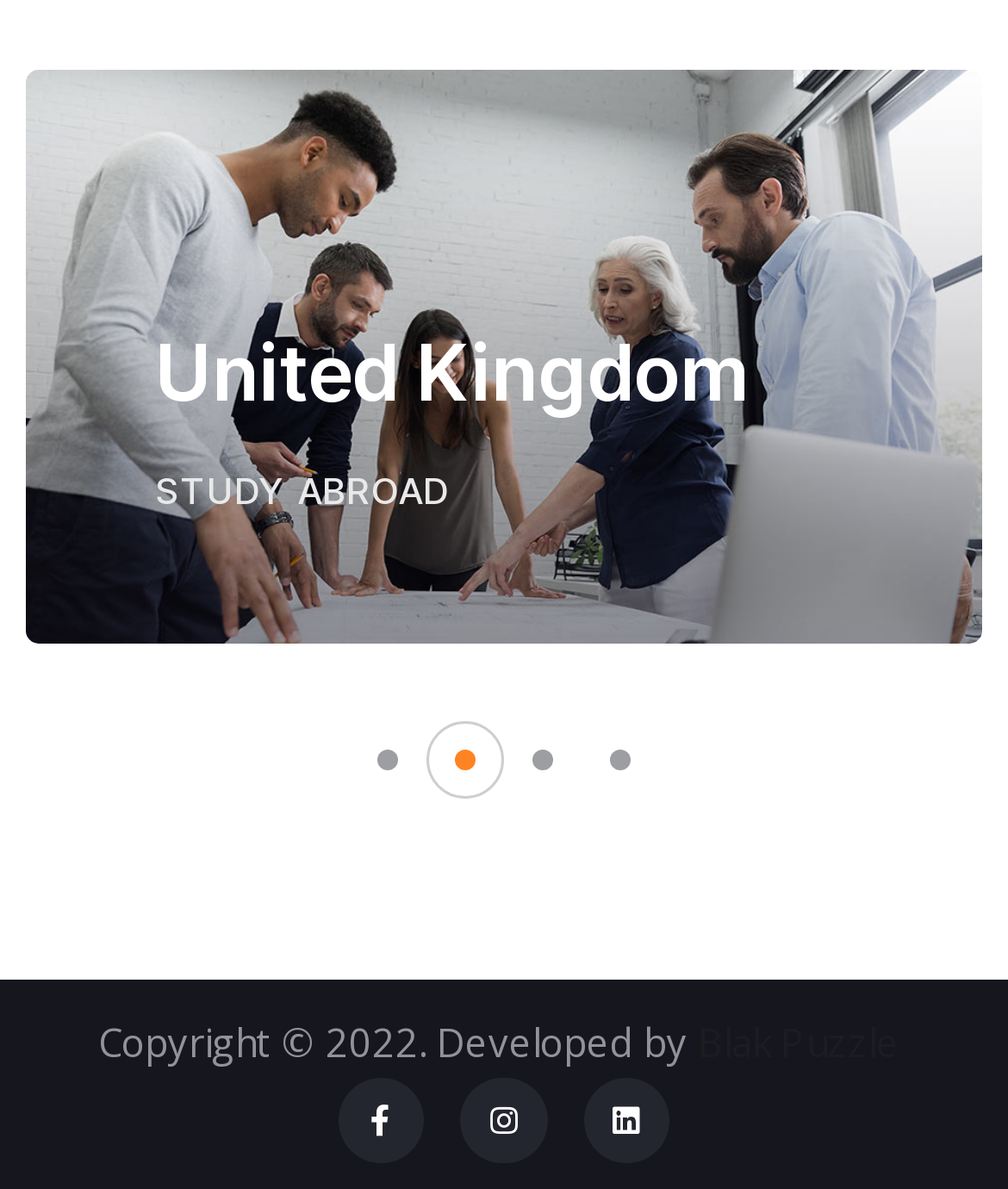Given the description study abroad, predict the bounding box coordinates of the UI element. Ensure the coordinates are in the format (top-left x, top-left y, bottom-right x, bottom-right y) and all values are between 0 and 1.

[0.154, 0.394, 0.446, 0.431]